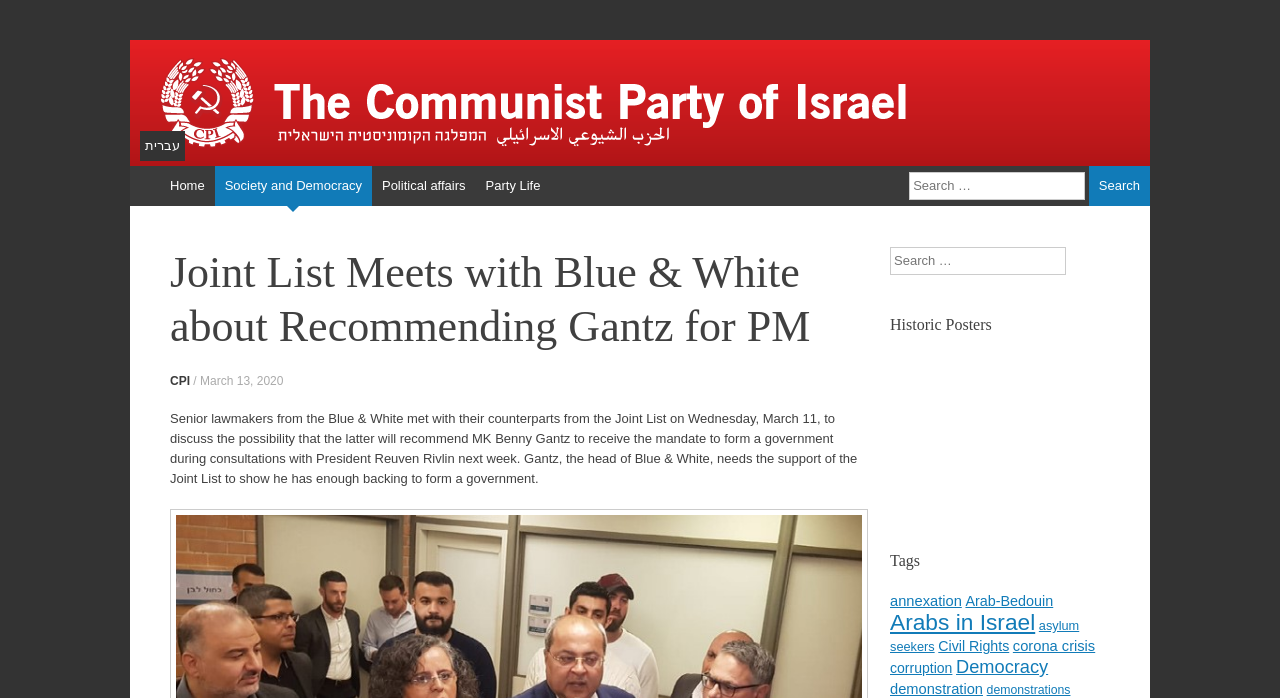Show the bounding box coordinates of the region that should be clicked to follow the instruction: "Click on Society and Democracy link."

[0.168, 0.238, 0.291, 0.295]